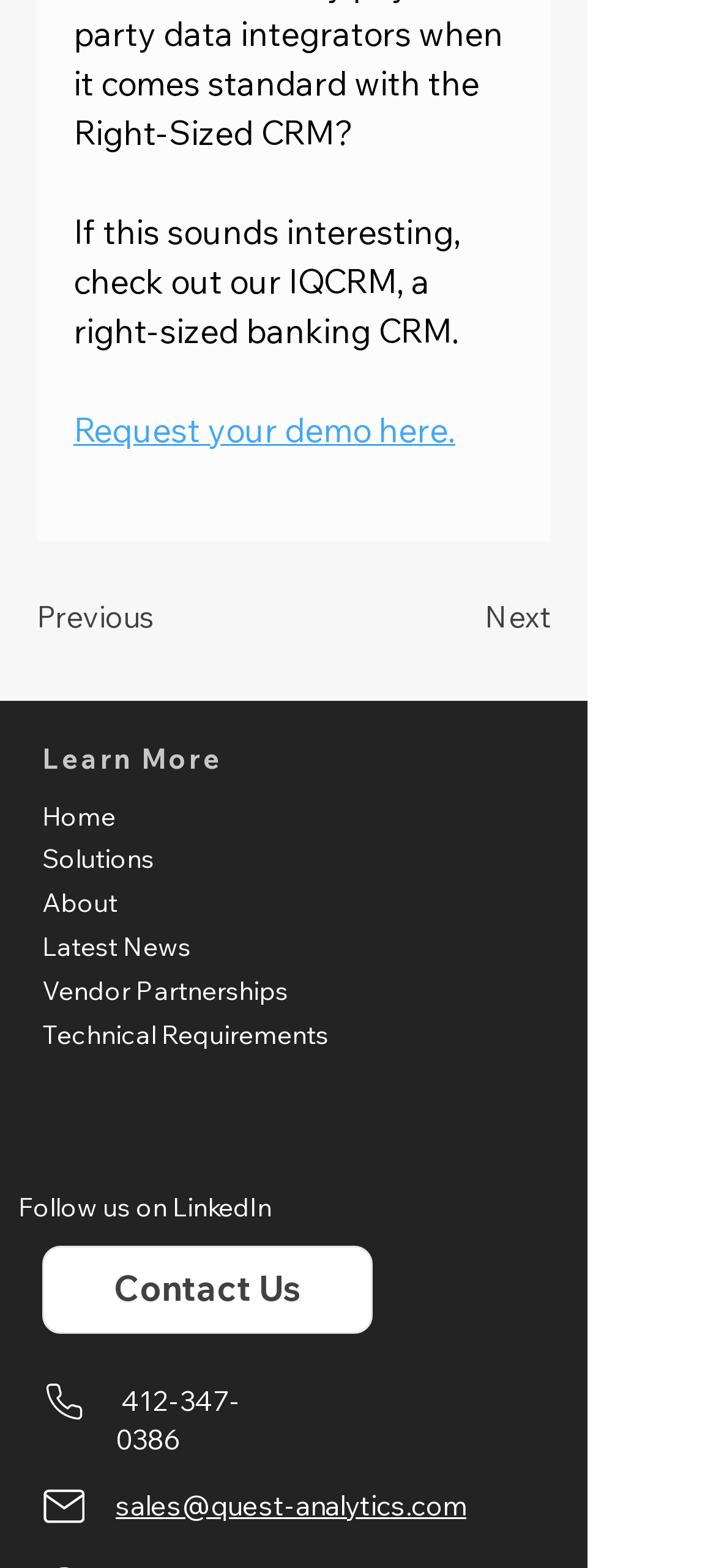What is the name of the CRM mentioned?
Look at the image and construct a detailed response to the question.

The webpage mentions 'IQCRM' as a right-sized banking CRM in the static text element 'If this sounds interesting, check out our IQCRM, a right-sized banking CRM.'